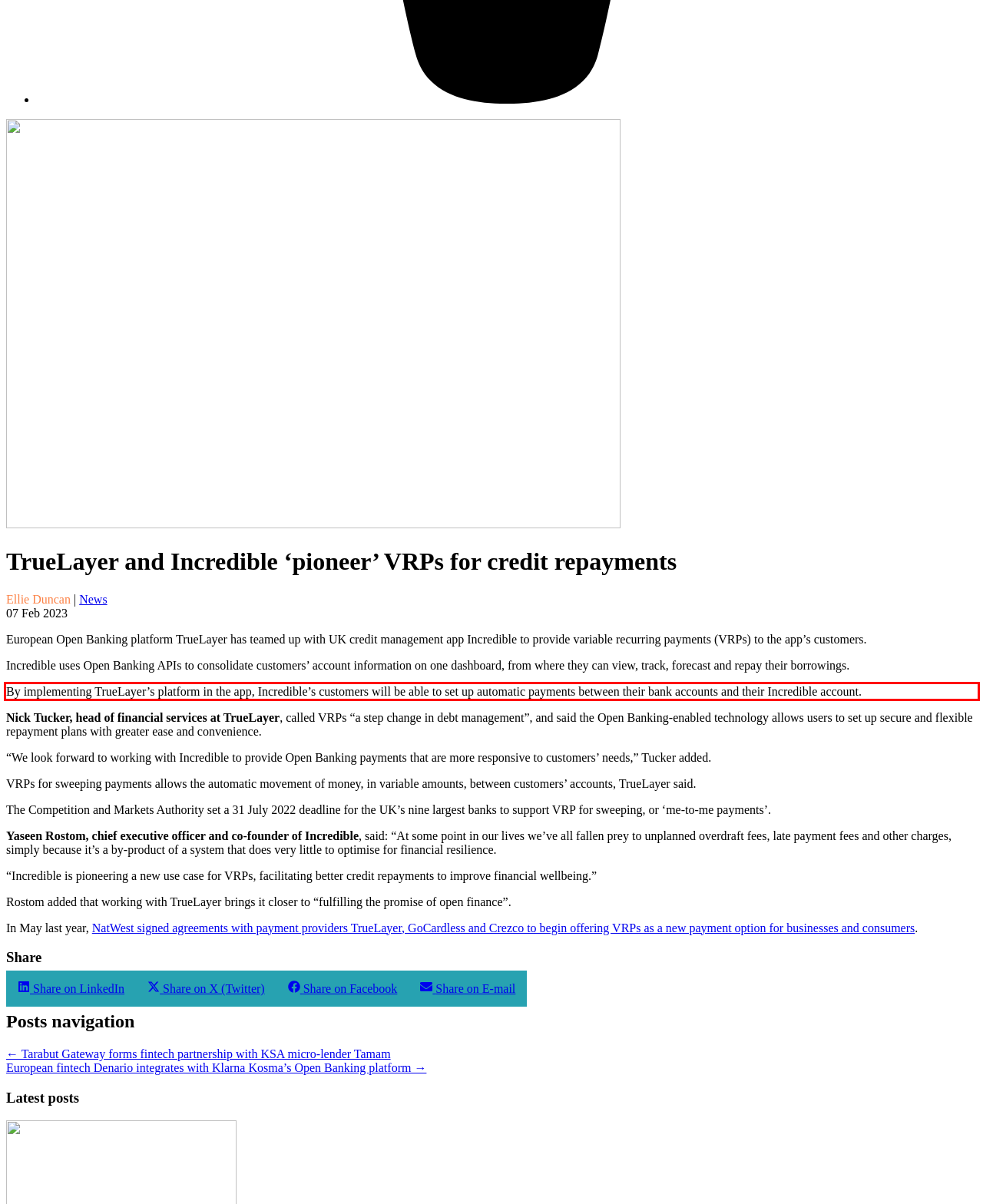Given a webpage screenshot, locate the red bounding box and extract the text content found inside it.

By implementing TrueLayer’s platform in the app, Incredible’s customers will be able to set up automatic payments between their bank accounts and their Incredible account.